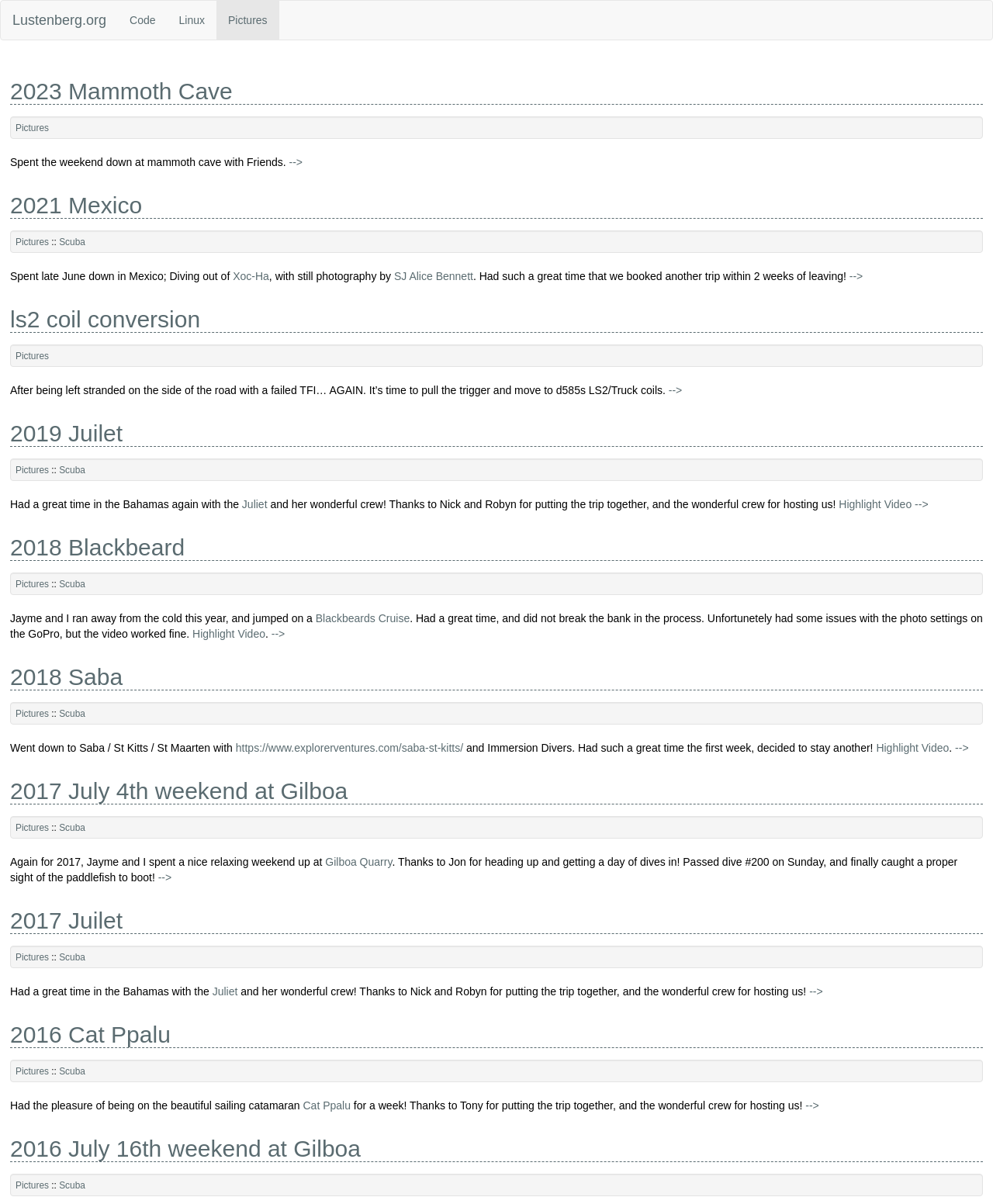Identify the bounding box coordinates for the element you need to click to achieve the following task: "View 'Pictures' of '2018 Blackbeard'". Provide the bounding box coordinates as four float numbers between 0 and 1, in the form [left, top, right, bottom].

[0.016, 0.481, 0.049, 0.49]